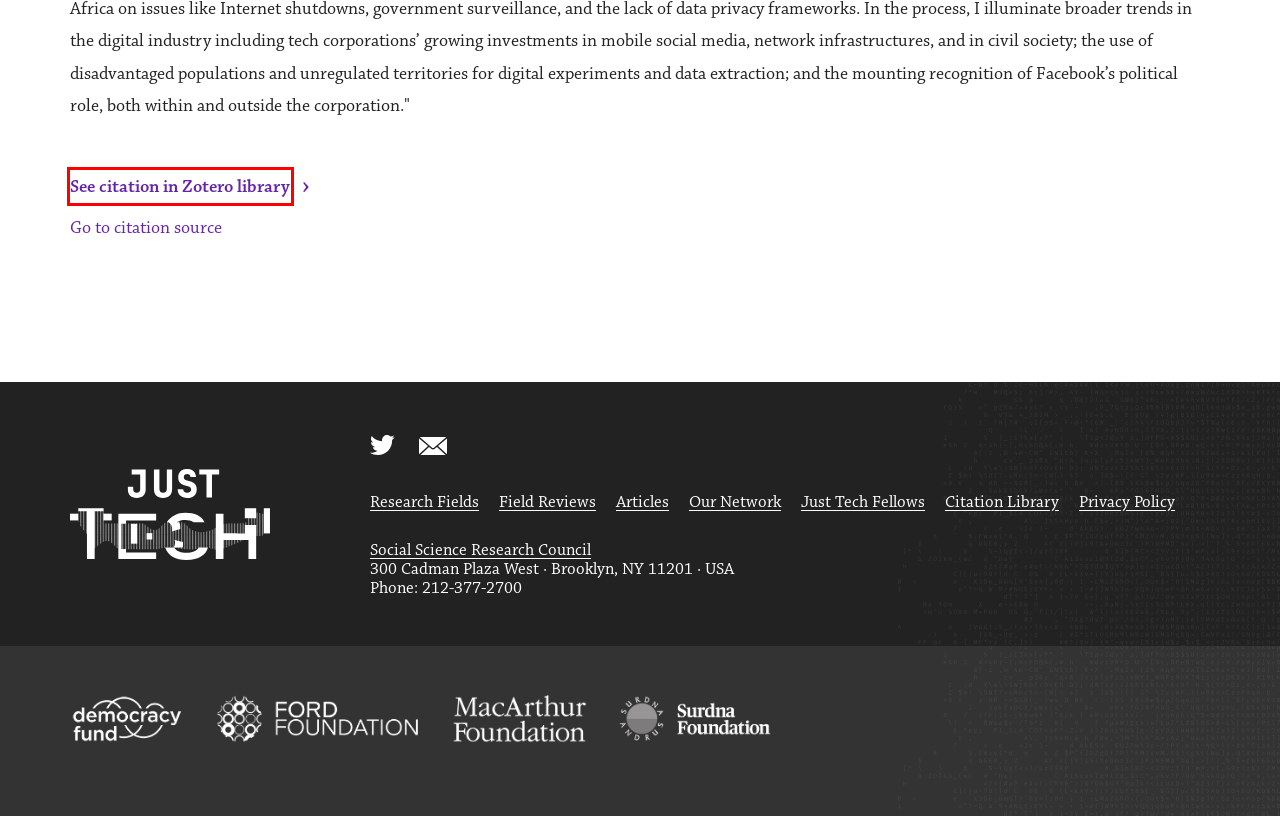Look at the screenshot of a webpage that includes a red bounding box around a UI element. Select the most appropriate webpage description that matches the page seen after clicking the highlighted element. Here are the candidates:
A. Ford Foundation Homepage - Ford Foundation
B. Profiles – Just Tech
C. Democracy Fund
D. Zotero | Your personal research assistant
E. MacArthur Foundation - MacArthur Foundation
F. Donate – Social Science Research Council (SSRC)
G. Supporting Just and Sustainable Communities - Surdna Foundation
H. Emergent Technologies & Democracy – Social Science Research Council (SSRC)

D